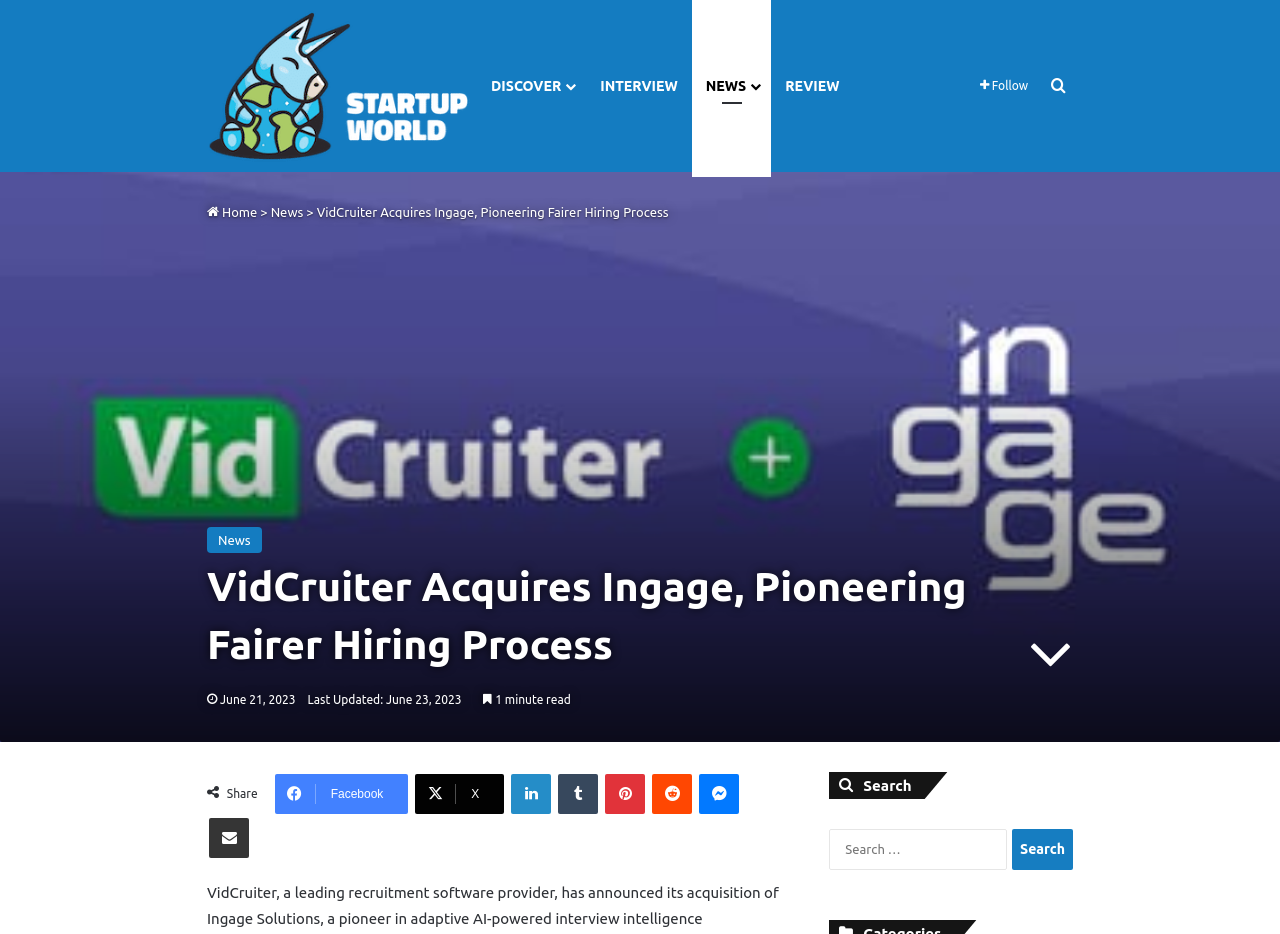Find the bounding box coordinates of the clickable area that will achieve the following instruction: "Share the article on Facebook".

[0.215, 0.829, 0.319, 0.872]